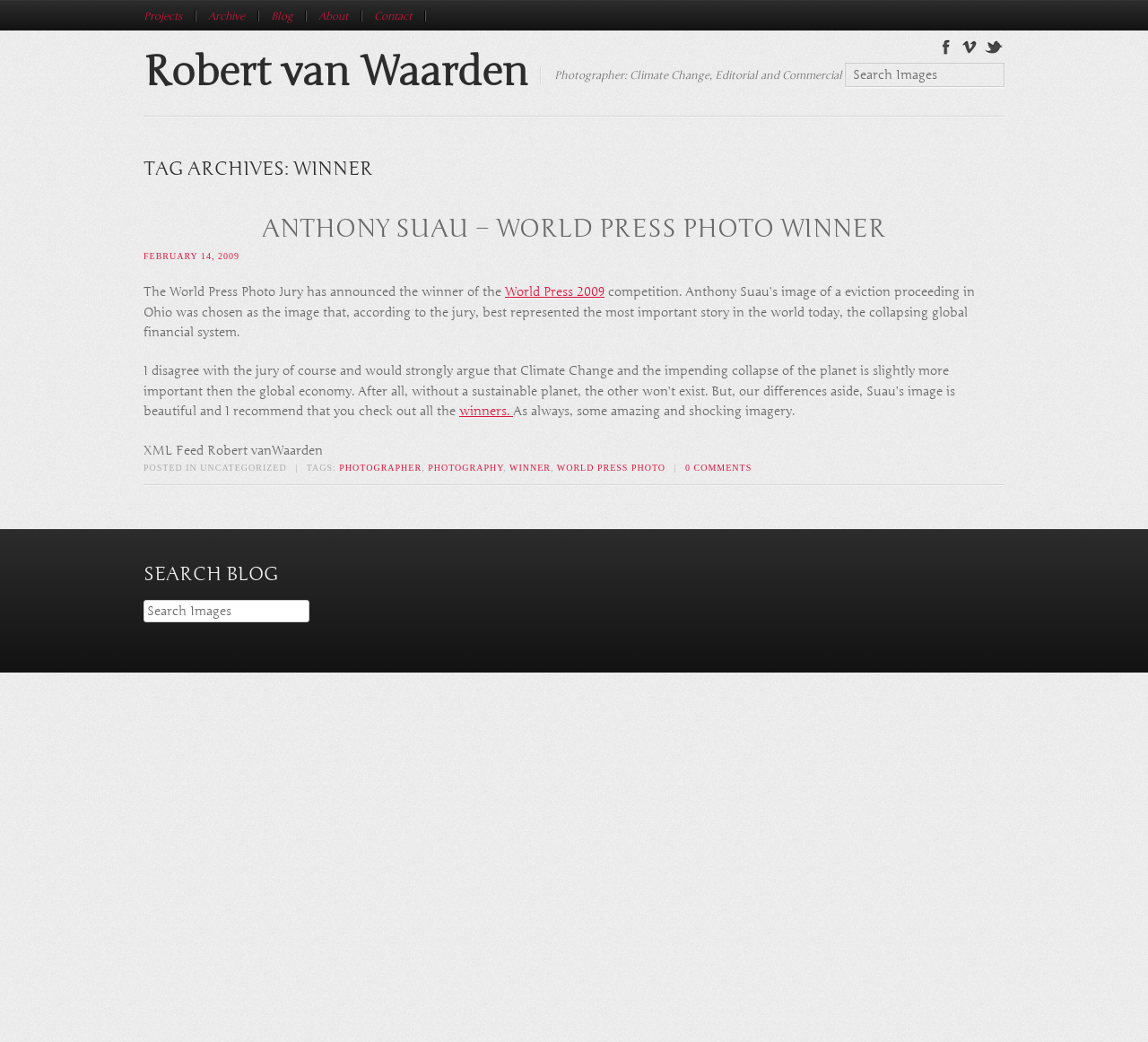Carefully observe the image and respond to the question with a detailed answer:
What is the title of the first article?

The first article on the webpage has a heading 'ANTHONY SUAU – WORLD PRESS PHOTO WINNER', which is a link to the article.